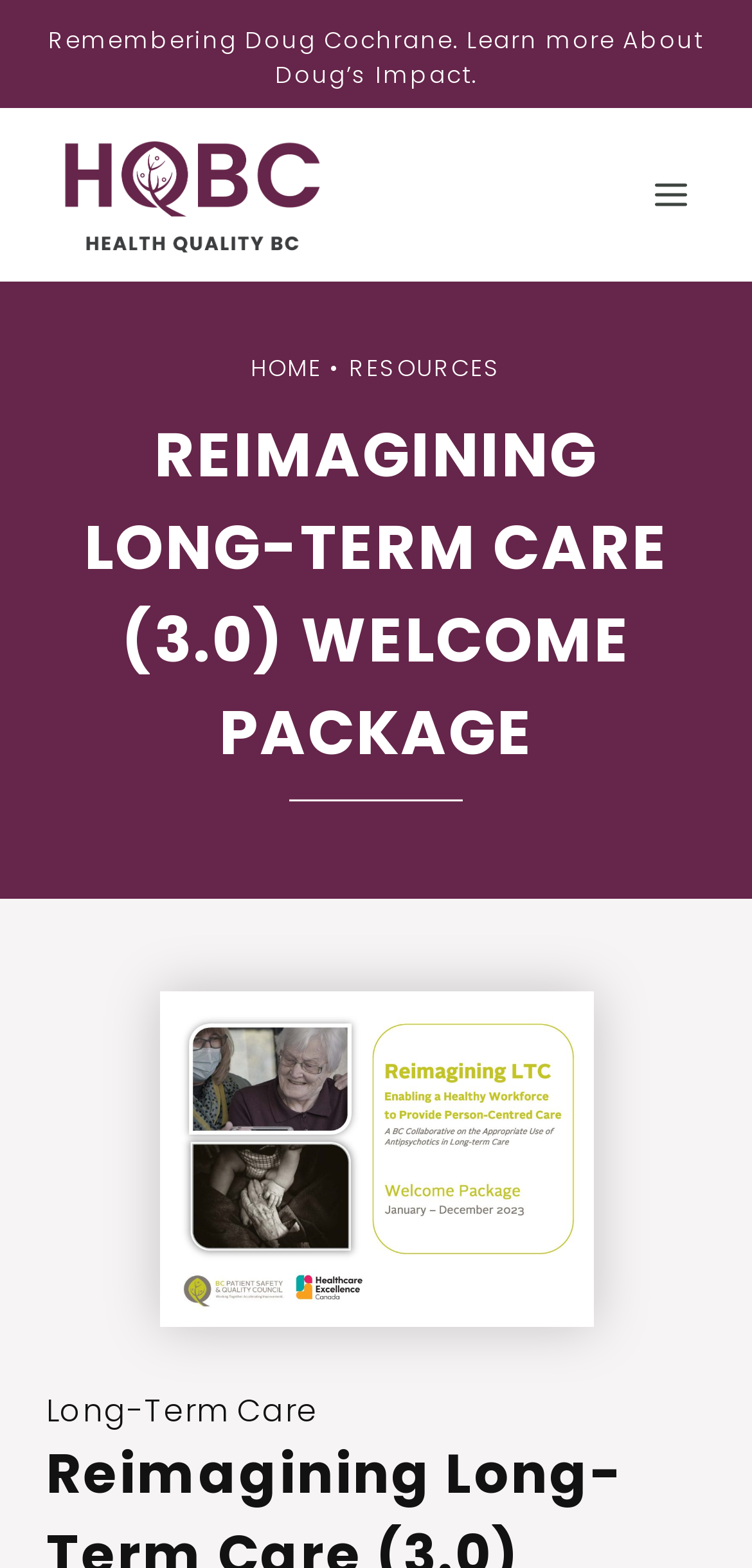Provide your answer in a single word or phrase: 
What is the title of the welcome package?

Reimagining Long-Term Care (3.0) Welcome Package